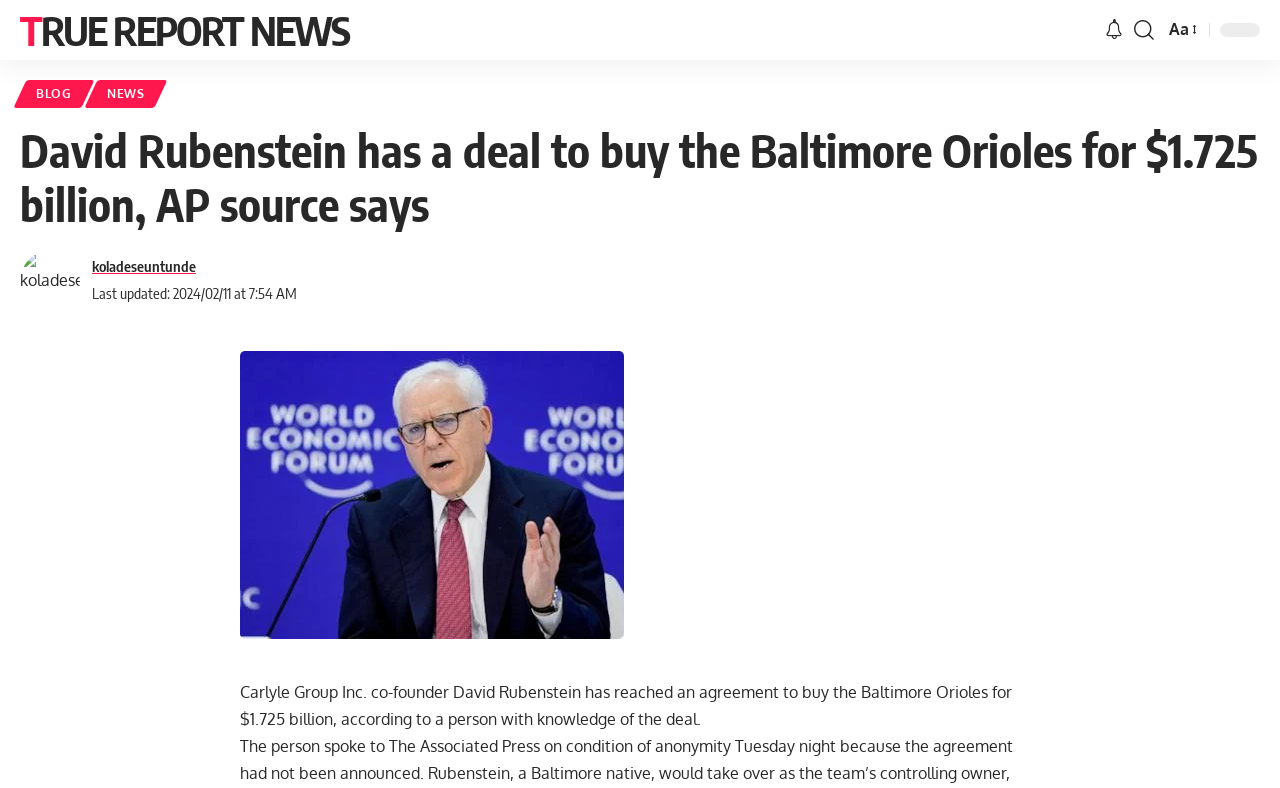What is the name of the news source?
Please respond to the question with as much detail as possible.

The question asks about the name of the news source. From the webpage, we can see that the heading says 'David Rubenstein has a deal to buy the Baltimore Orioles for $1.725 billion, AP source says'. This clearly indicates that the news source is AP.